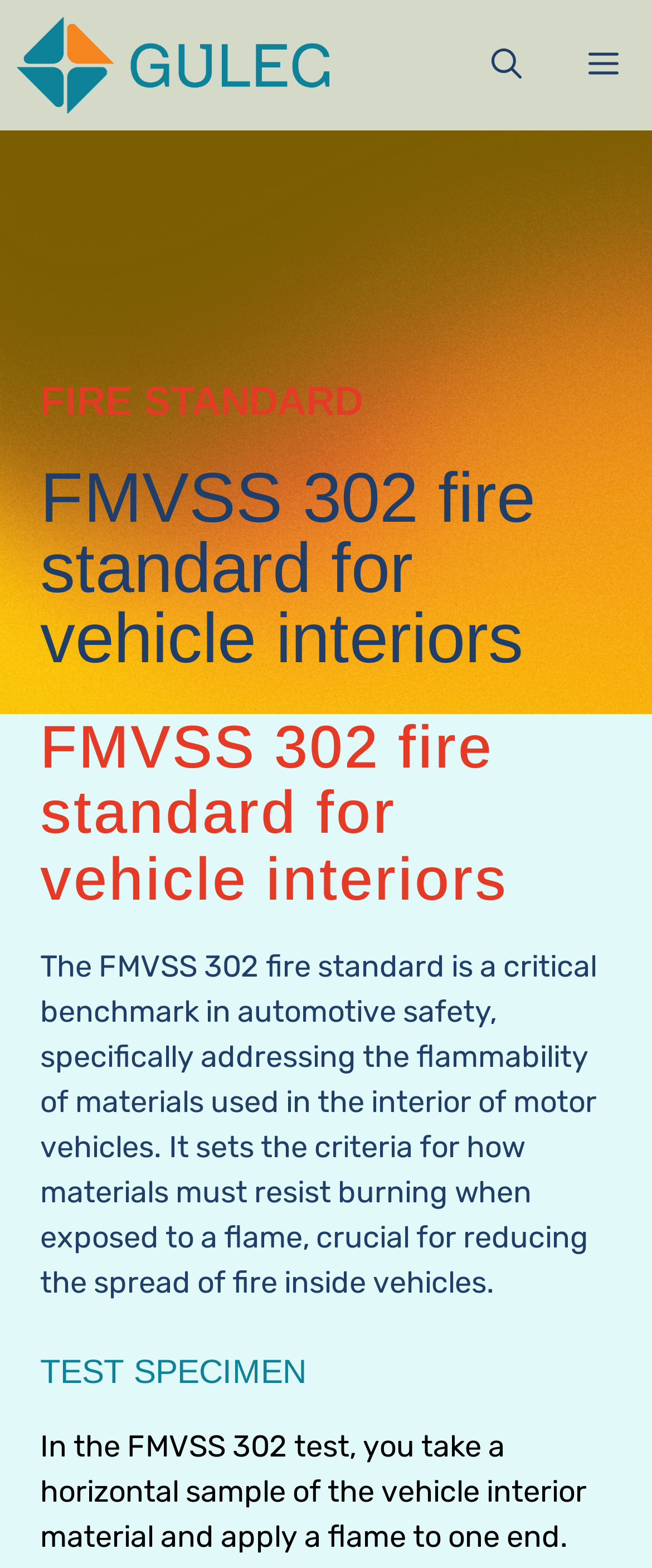What is the position of the search button?
Give a thorough and detailed response to the question.

The position of the search button can be determined by examining the bounding box coordinates of the 'Open search' button, which has a y1 value of 0.0 and an x2 value of 0.851, indicating that it is located in the top-right corner of the webpage.